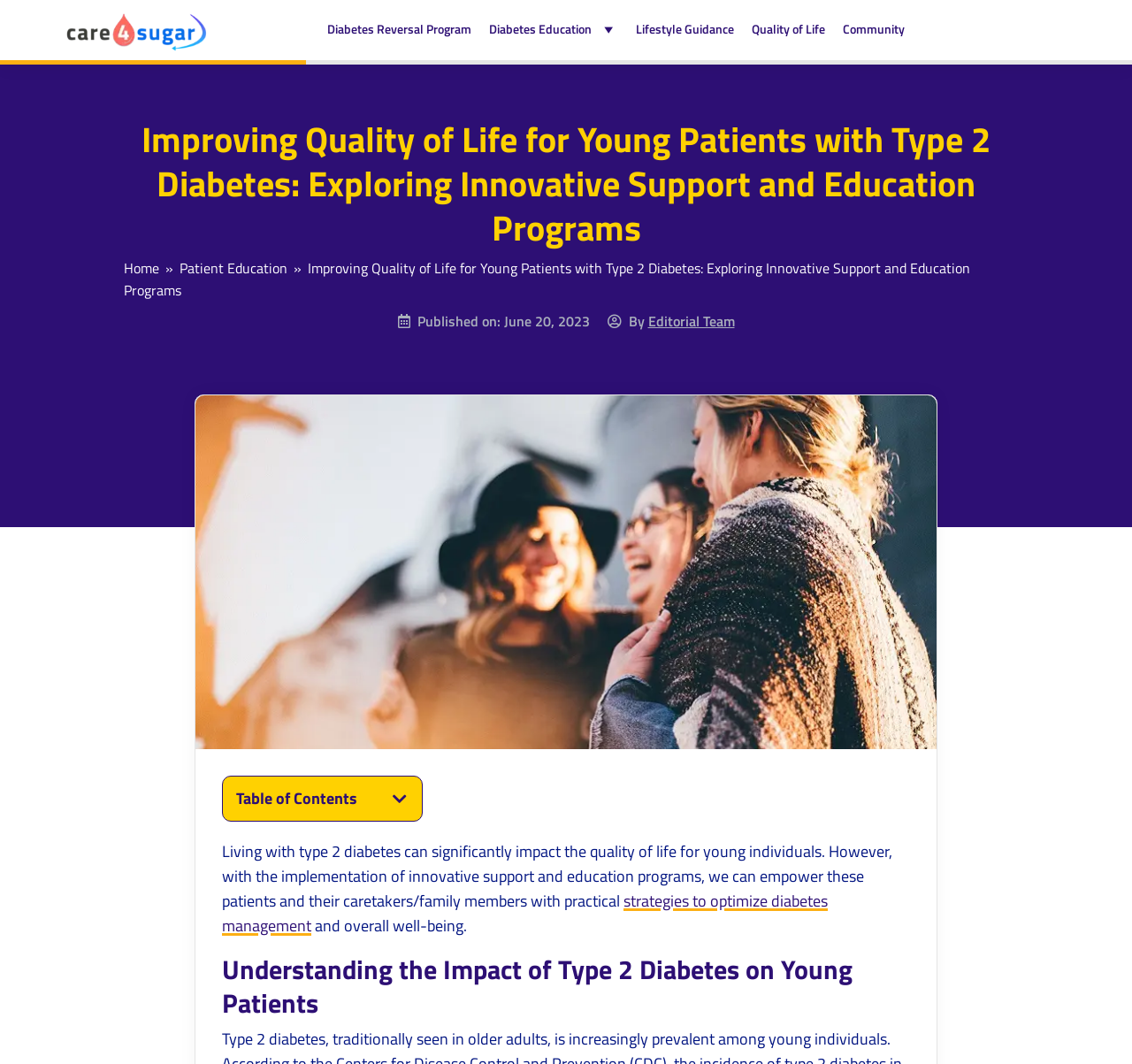Find the bounding box coordinates of the element to click in order to complete the given instruction: "Click the 'Lifestyle Guidance' link."

[0.562, 0.016, 0.648, 0.041]